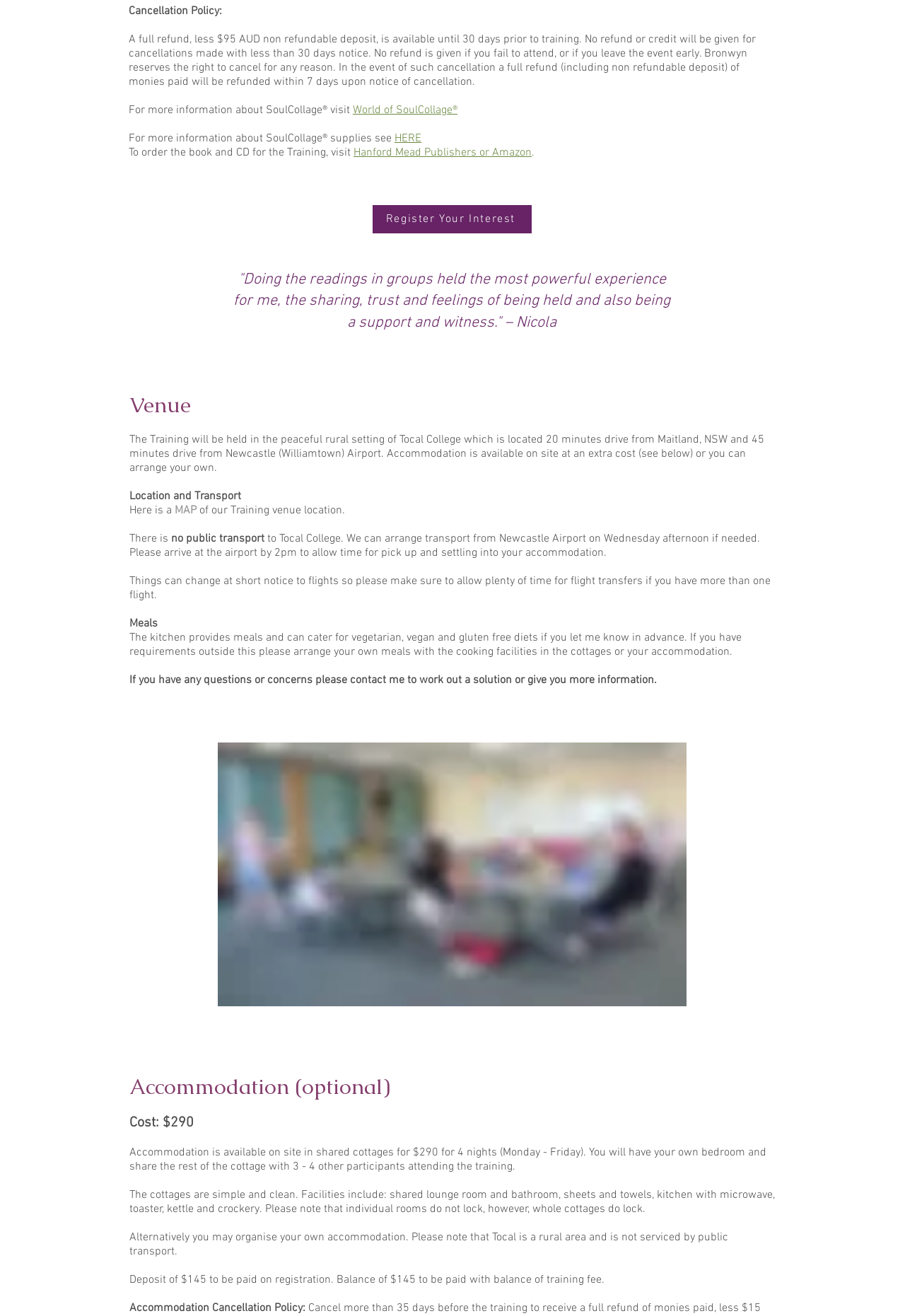Consider the image and give a detailed and elaborate answer to the question: 
Can the kitchen cater for special dietary needs?

The kitchen can cater for vegetarian, vegan, and gluten-free diets if notified in advance. If you have other dietary requirements, you may need to arrange your own meals.